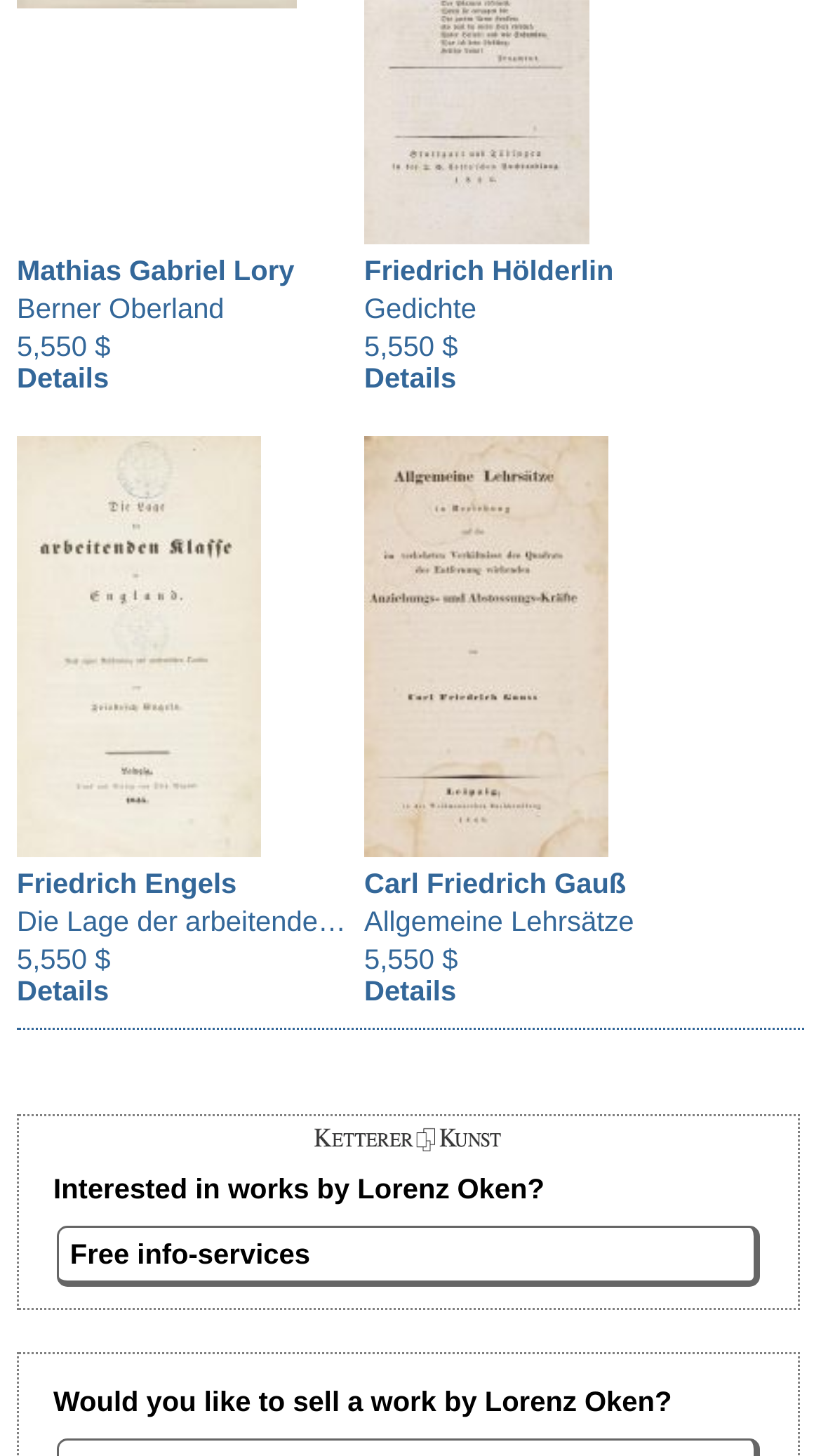Please determine the bounding box coordinates of the area that needs to be clicked to complete this task: 'View details of Mathias Gabriel Lory'. The coordinates must be four float numbers between 0 and 1, formatted as [left, top, right, bottom].

[0.021, 0.176, 0.359, 0.197]